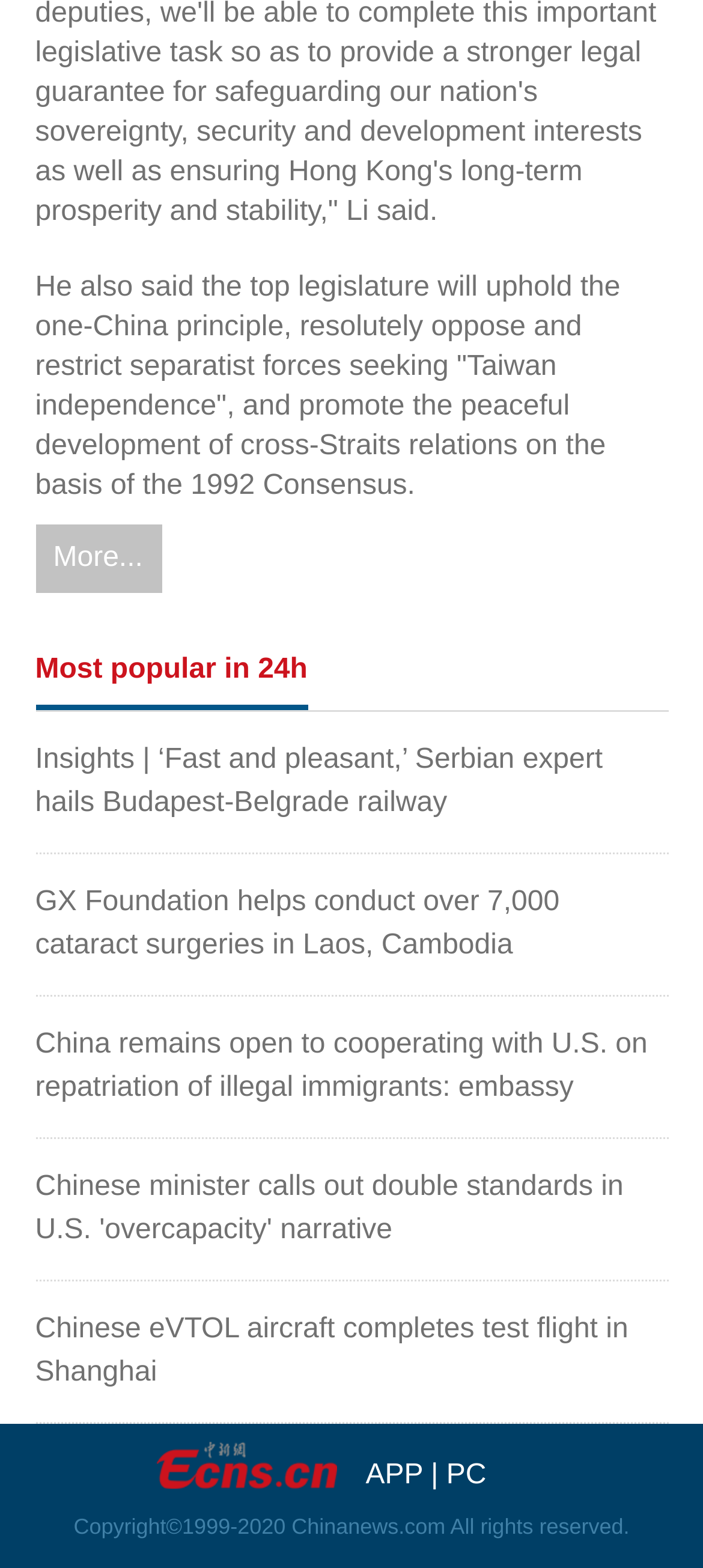How many links are there in the webpage?
Please provide a detailed and thorough answer to the question.

There are 7 links in the webpage, including 'Insights | ‘Fast and pleasant,’ Serbian expert hails Budapest-Belgrade railway', 'GX Foundation helps conduct over 7,000 cataract surgeries in Laos, Cambodia', 'China remains open to cooperating with U.S. on repatriation of illegal immigrants: embassy', 'Chinese minister calls out double standards in U.S. 'overcapacity' narrative', 'Chinese eVTOL aircraft completes test flight in Shanghai', 'APP', and 'PC'.